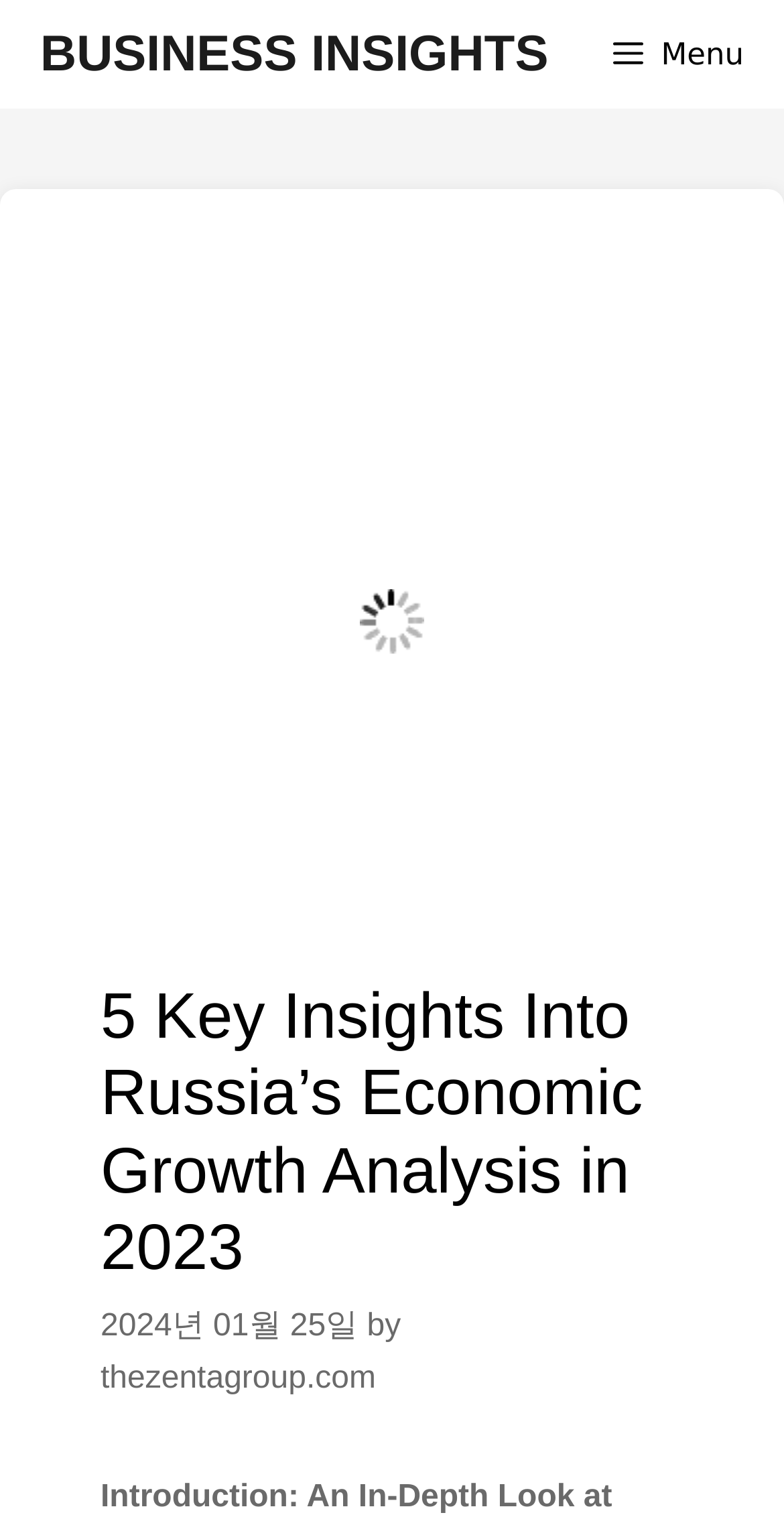Locate the UI element described by business insights in the provided webpage screenshot. Return the bounding box coordinates in the format (top-left x, top-left y, bottom-right x, bottom-right y), ensuring all values are between 0 and 1.

[0.051, 0.0, 0.7, 0.072]